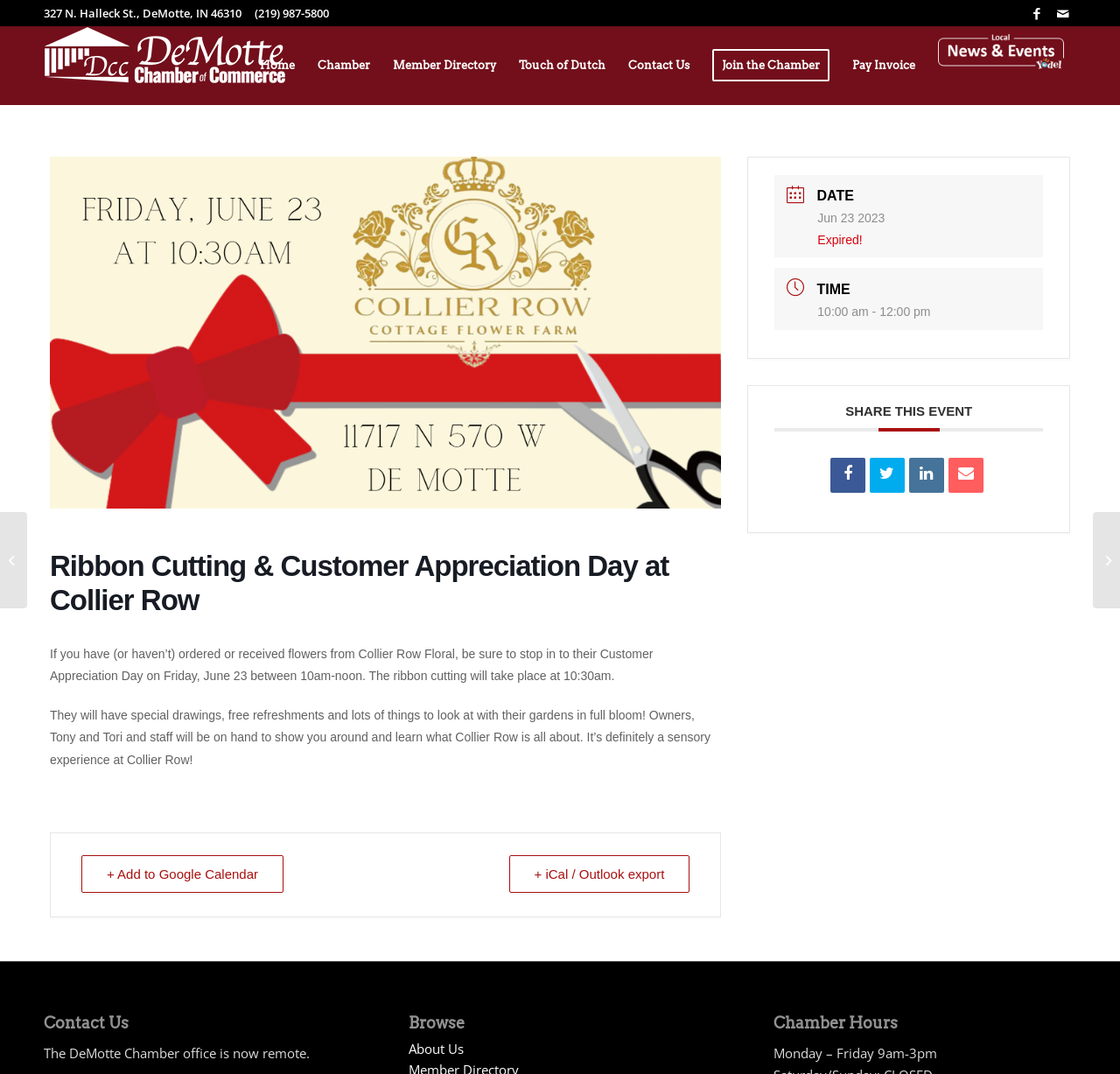Locate the bounding box coordinates of the region to be clicked to comply with the following instruction: "Visit the Member Directory". The coordinates must be four float numbers between 0 and 1, in the form [left, top, right, bottom].

[0.341, 0.025, 0.453, 0.097]